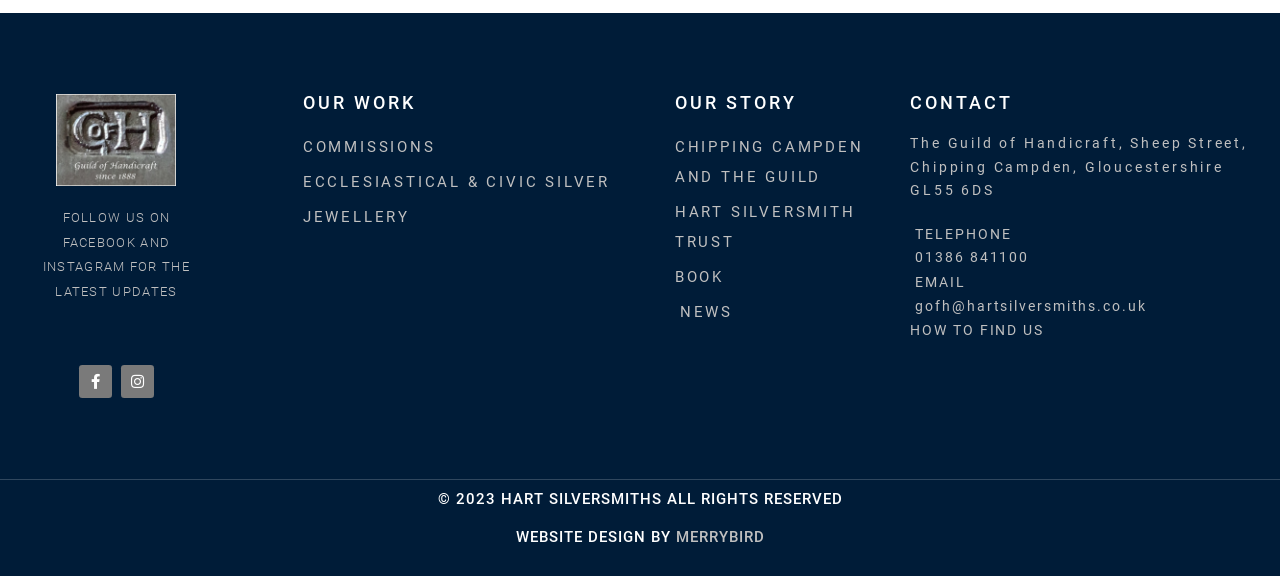Highlight the bounding box coordinates of the element you need to click to perform the following instruction: "Contact us."

[0.711, 0.16, 0.792, 0.196]